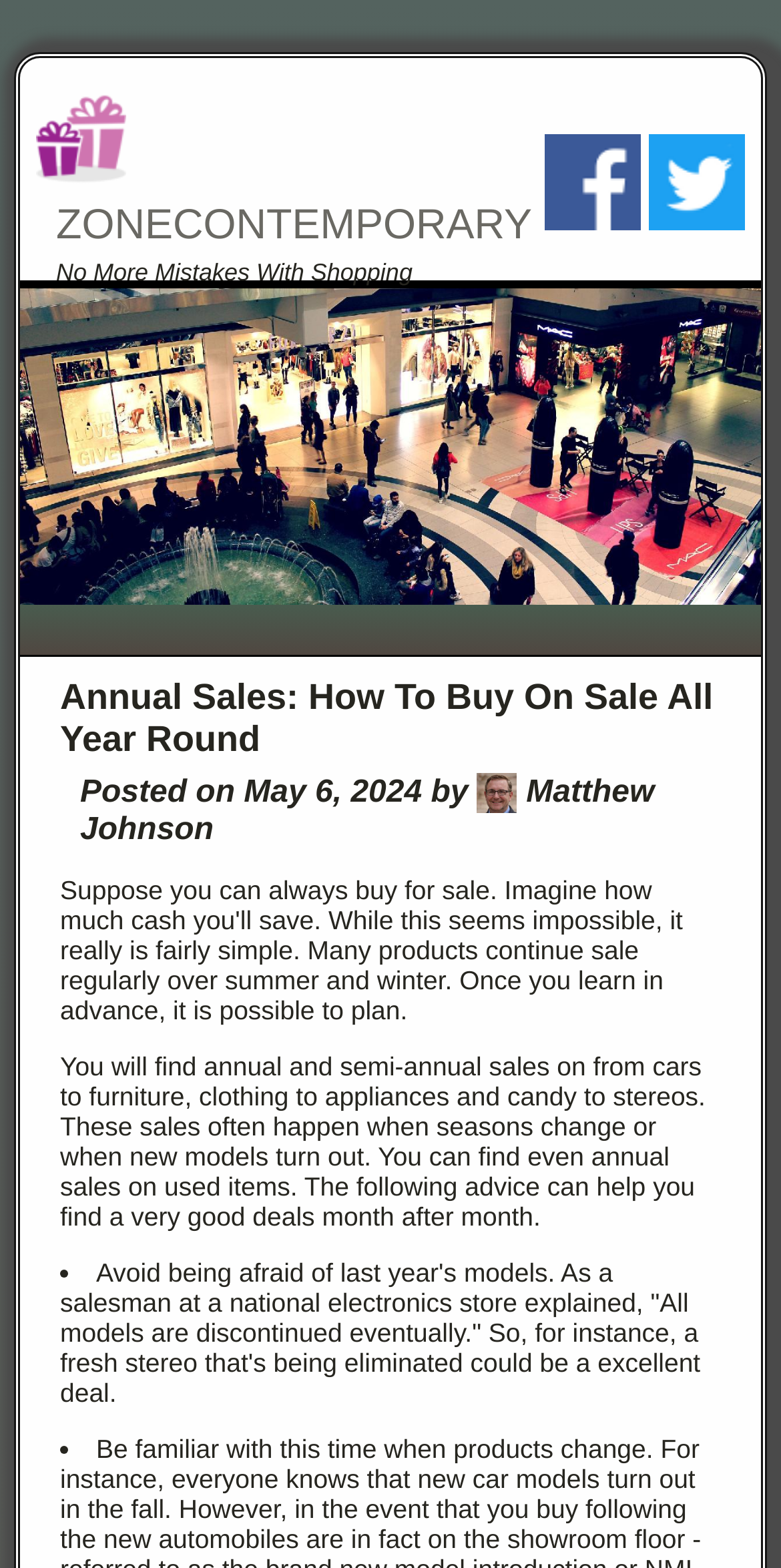What is the website's main topic?
Based on the screenshot, give a detailed explanation to answer the question.

Based on the webpage's content, it appears to be discussing annual sales and how to take advantage of them to save money. The heading 'Annual Sales: How To Buy On Sale All Year Round' and the text 'You will find annual and semi-annual sales on from cars to furniture, clothing to appliances and candy to stereos.' suggest that the website is focused on providing information about annual sales.